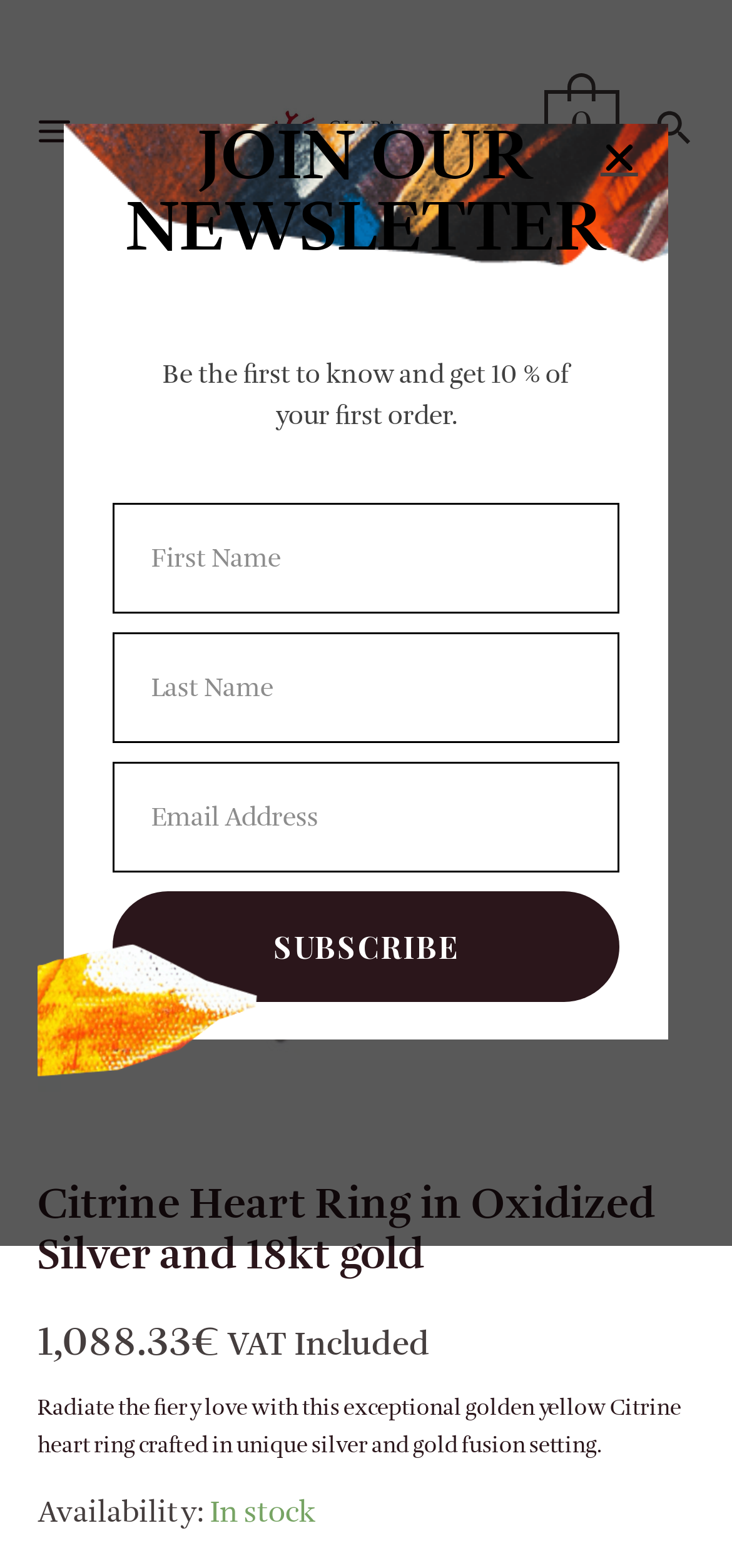Please identify the bounding box coordinates of the element on the webpage that should be clicked to follow this instruction: "Subscribe to the newsletter". The bounding box coordinates should be given as four float numbers between 0 and 1, formatted as [left, top, right, bottom].

[0.153, 0.568, 0.847, 0.639]